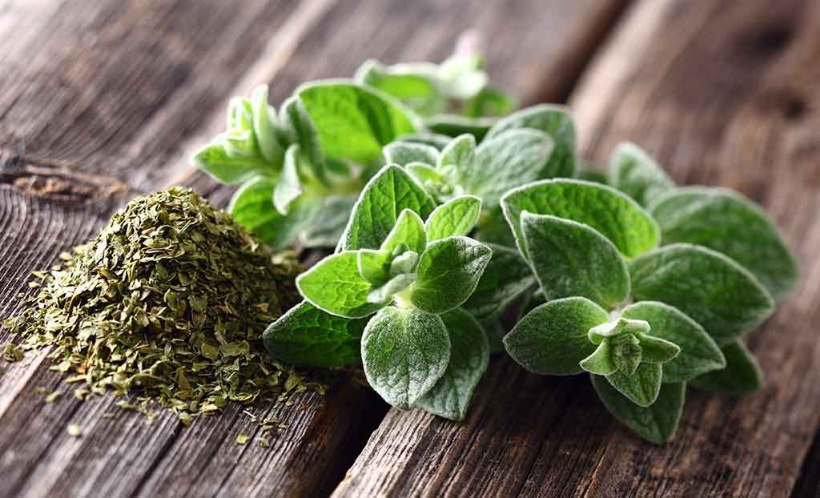Give a detailed account of the visual content in the image.

The image showcases fresh oregano leaves alongside a pile of dried oregano, set against a rustic wooden background. This versatile herb, known for its robust flavor and aromatic qualities, is recognized for its health benefits, particularly its high antioxidant content and anti-inflammatory properties. Oregano is often recommended for its ability to combat free radicals, boasting remarkable health contributions such as vitamins A, C, E, and K, along with essential minerals like calcium and magnesium. Commonly used in culinary dishes, oregano enhances the taste of sauces, meats, soups, and salads, making it a staple in kitchens worldwide.